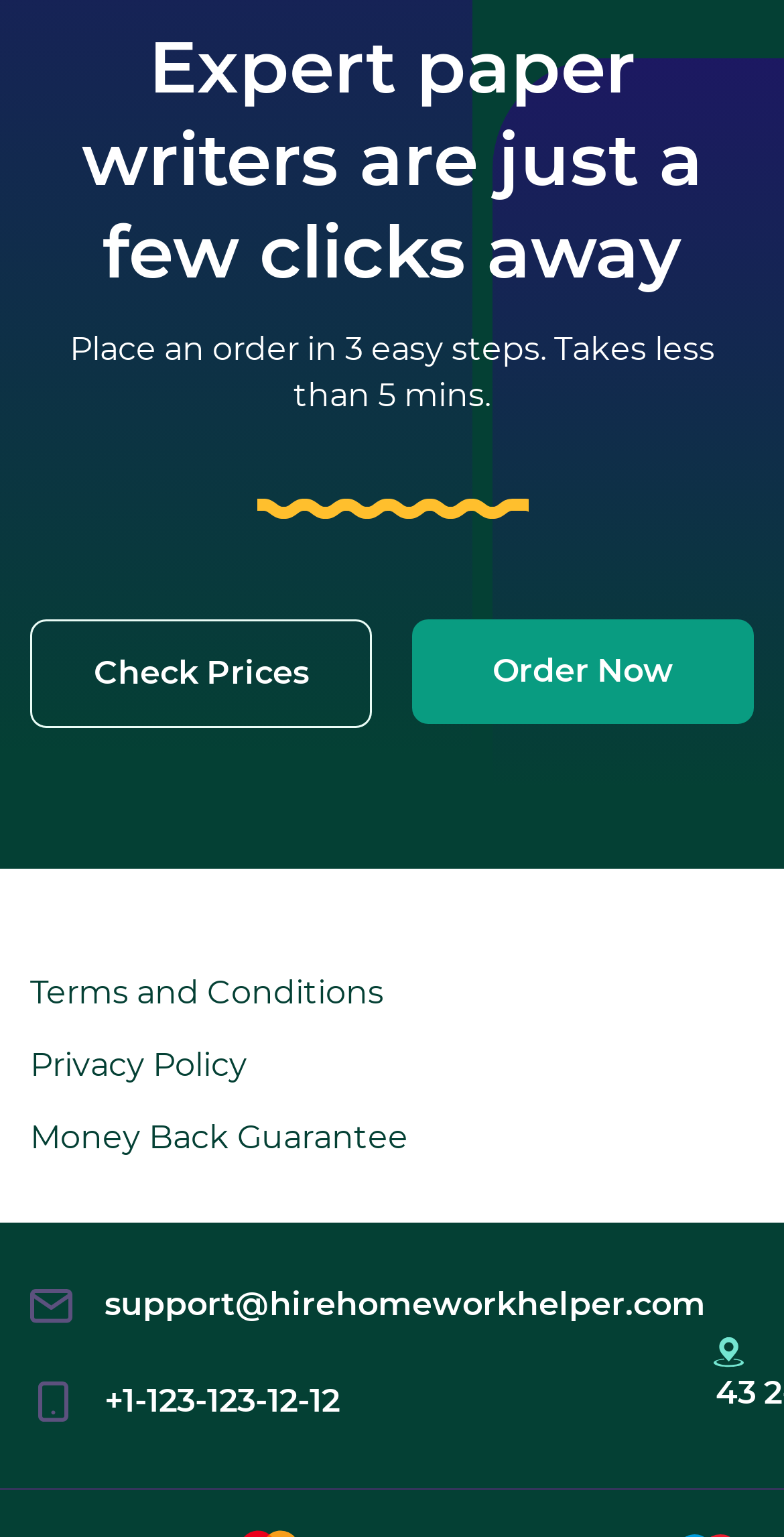Provide a brief response in the form of a single word or phrase:
What are the three options to check before ordering?

Prices, Terms and Conditions, Privacy Policy